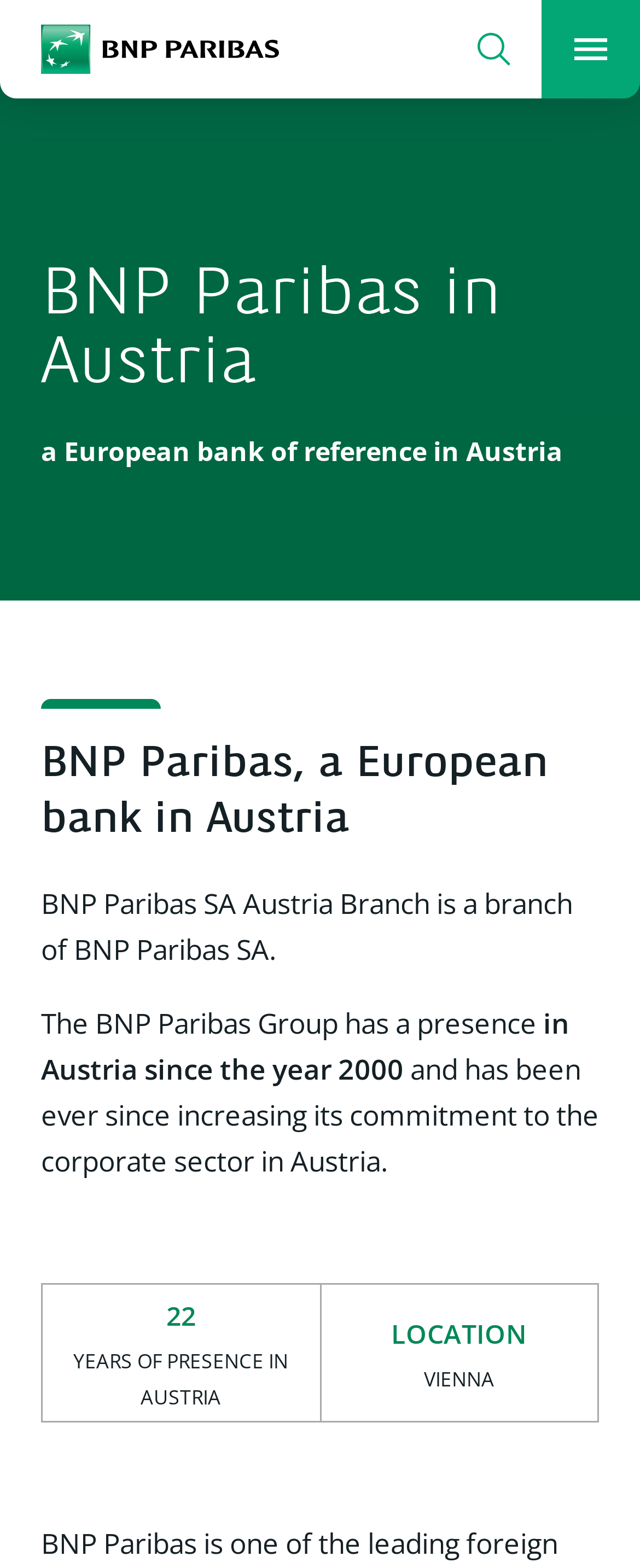Identify the main title of the webpage and generate its text content.

BNP Paribas in Austria